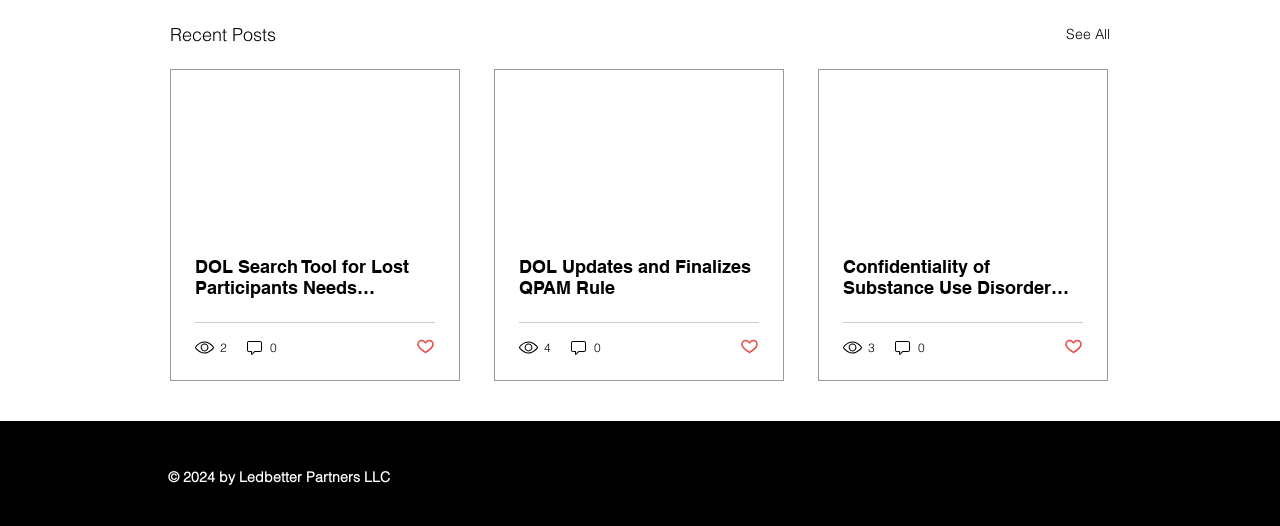Can you provide the bounding box coordinates for the element that should be clicked to implement the instruction: "Read the article about DOL Search Tool for Lost Participants"?

[0.152, 0.487, 0.34, 0.567]